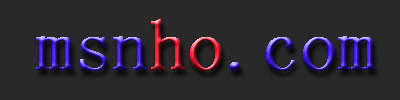Please use the details from the image to answer the following question comprehensively:
What does the website 'msnho.com' focus on?

The logo represents a platform described as 'The First and Biggest Business SNS Company Worldwide', suggesting a focus on networking and business solutions, which is the primary focus of the website 'msnho.com'.